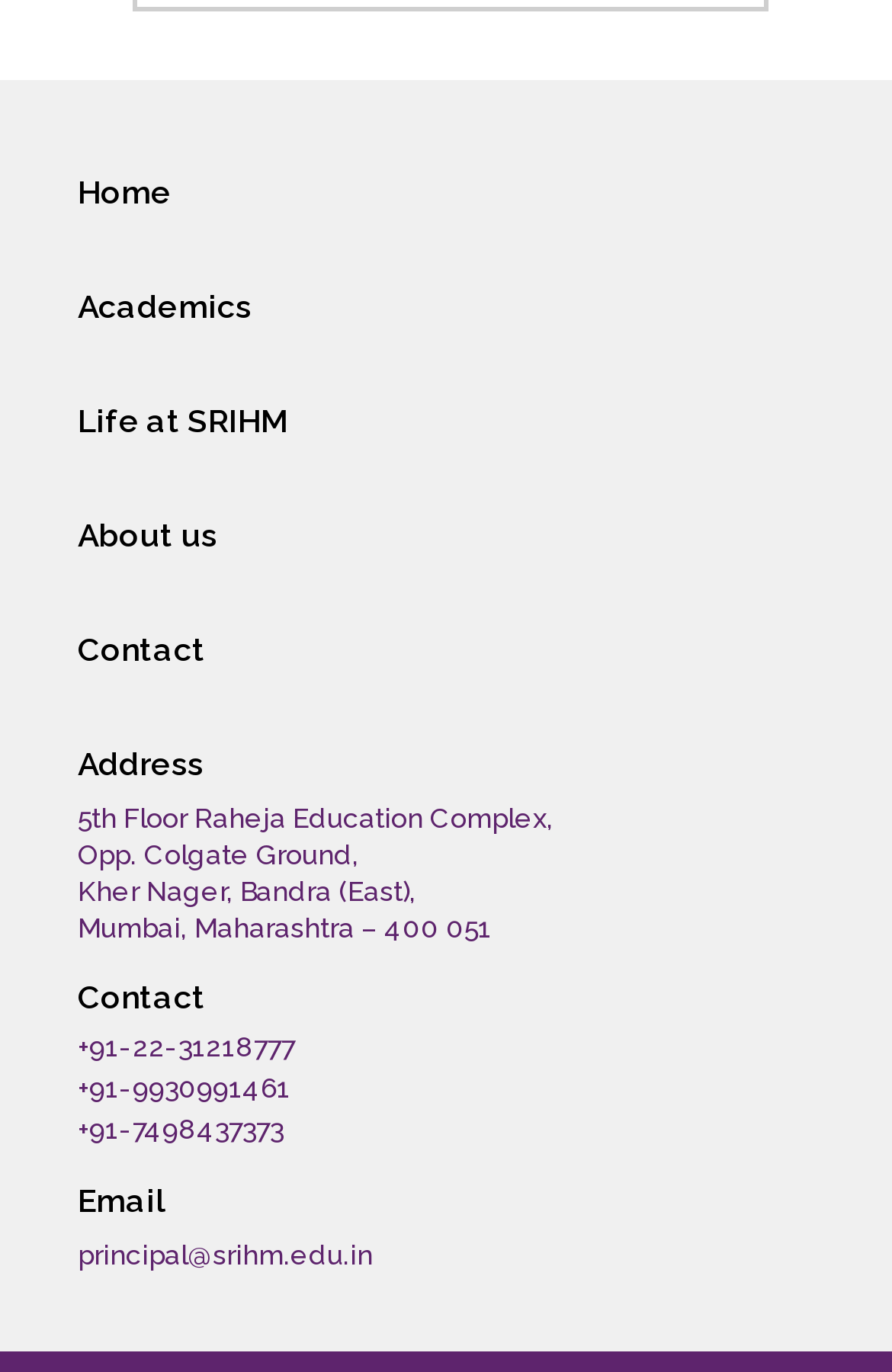Locate the bounding box coordinates of the element that should be clicked to fulfill the instruction: "get contact information".

[0.087, 0.714, 0.231, 0.74]